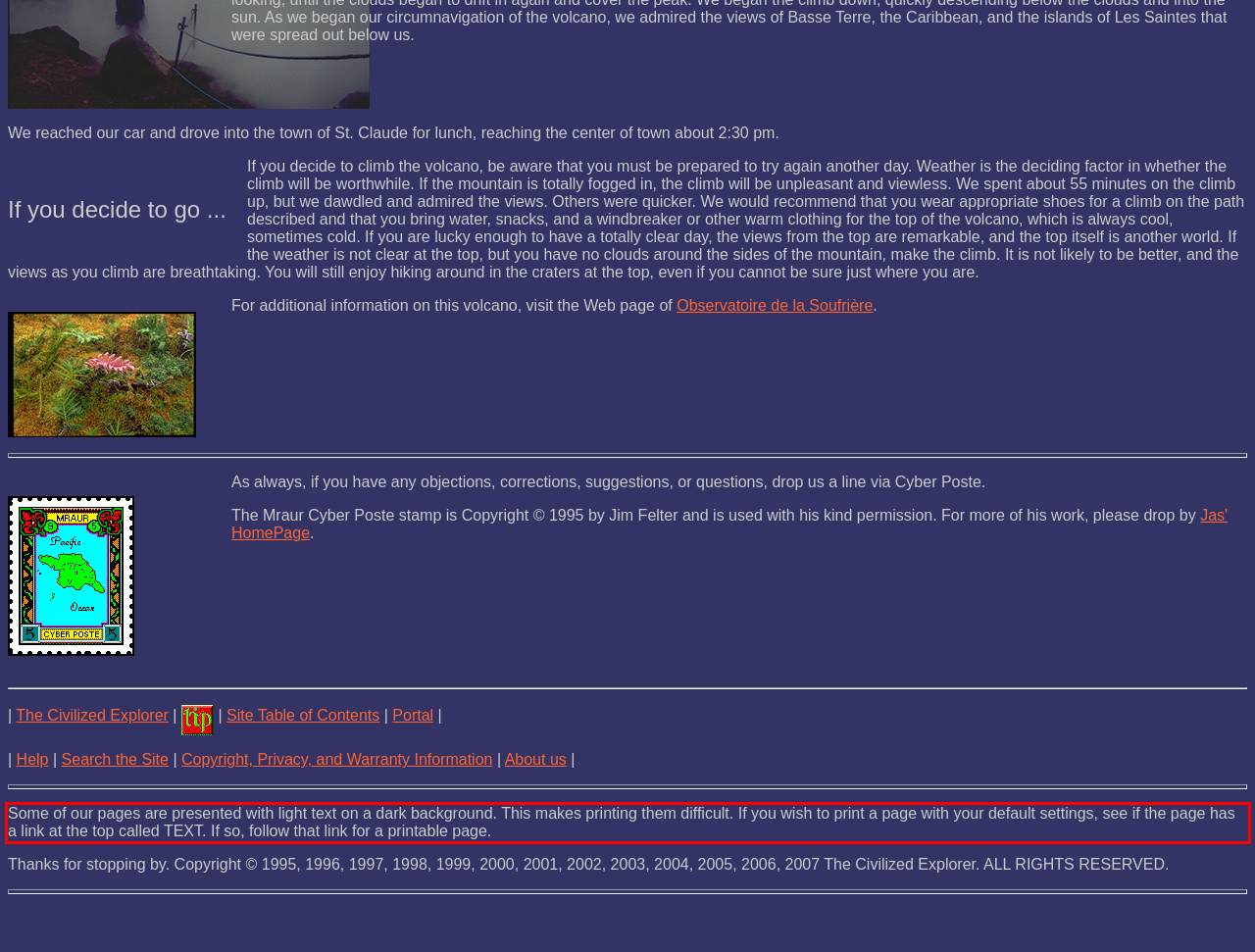Please look at the screenshot provided and find the red bounding box. Extract the text content contained within this bounding box.

Some of our pages are presented with light text on a dark background. This makes printing them difficult. If you wish to print a page with your default settings, see if the page has a link at the top called TEXT. If so, follow that link for a printable page.